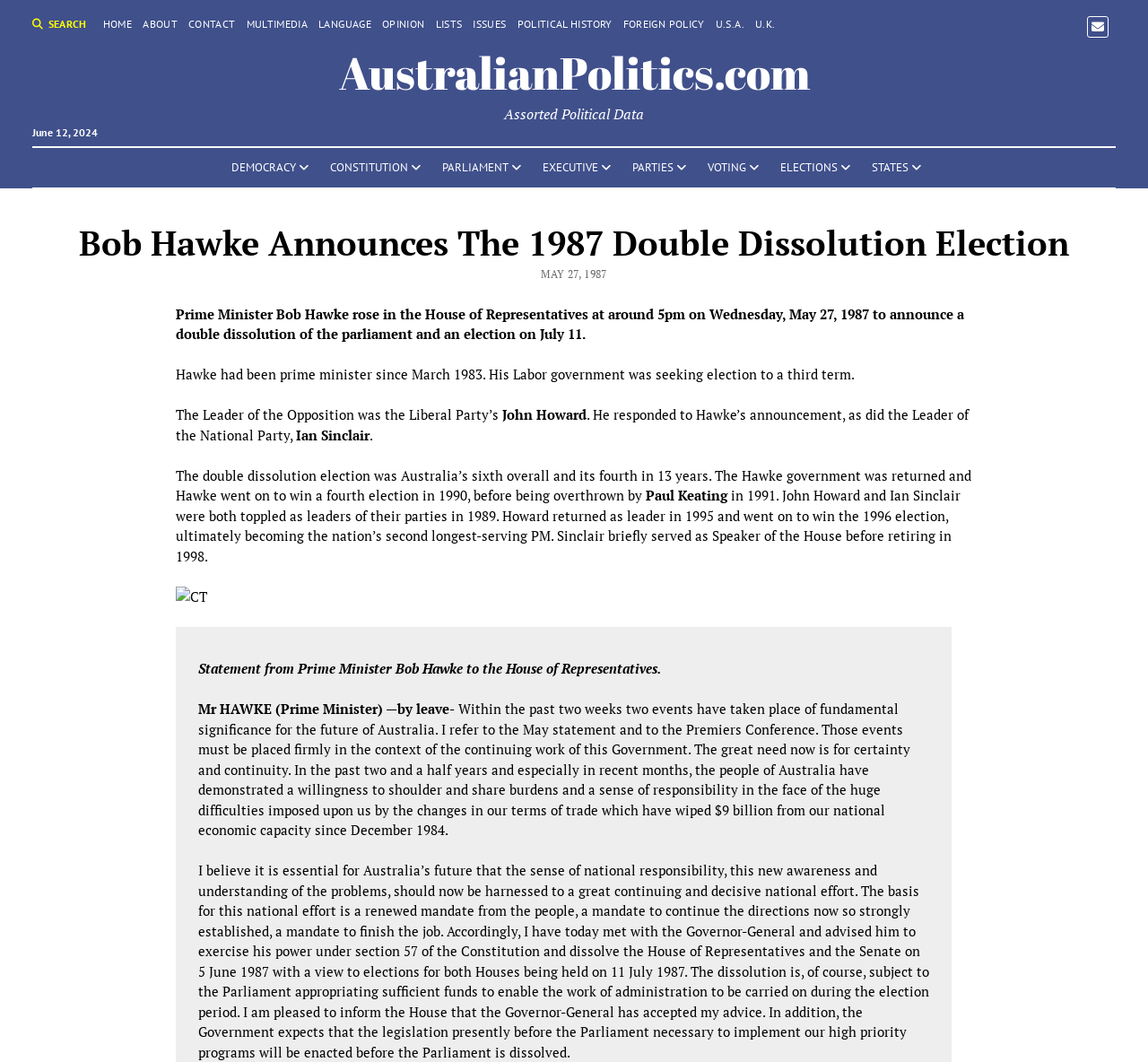Identify the bounding box coordinates for the UI element described as follows: PRIVACY POLICY. Use the format (top-left x, top-left y, bottom-right x, bottom-right y) and ensure all values are floating point numbers between 0 and 1.

None